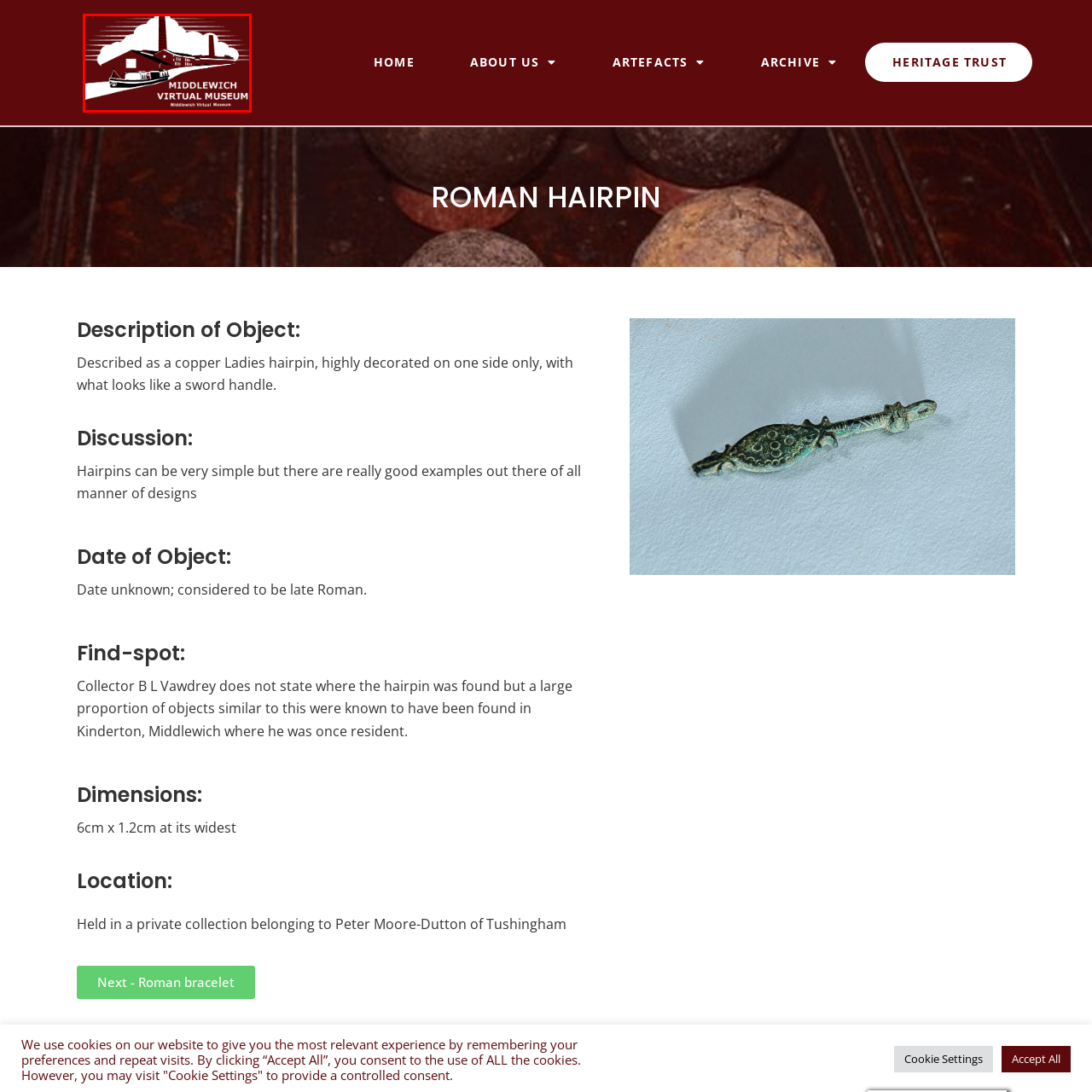Observe the section highlighted in yellow, What type of museum is depicted in the logo? 
Please respond using a single word or phrase.

Virtual Museum